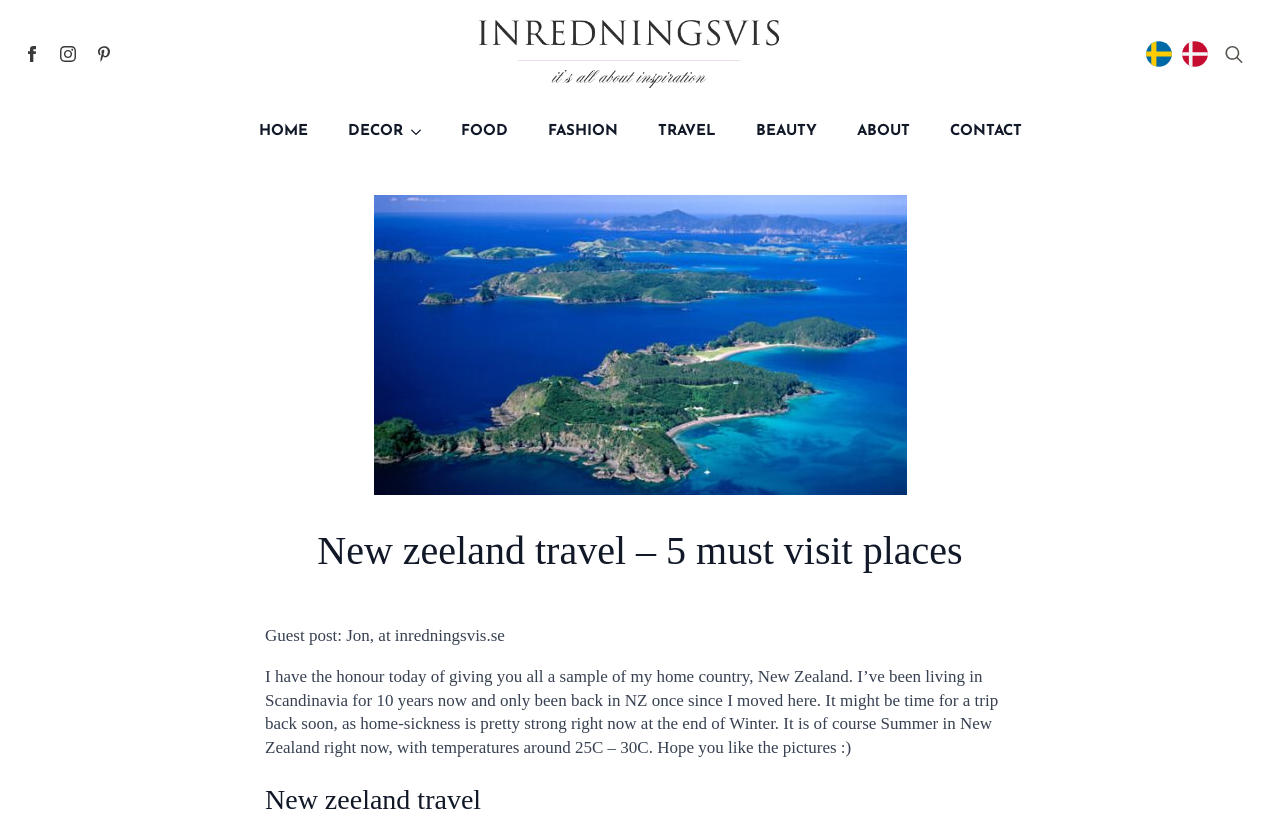Locate and provide the bounding box coordinates for the HTML element that matches this description: "parent_node: DECOR aria-label="Decor Submenu"".

[0.314, 0.125, 0.344, 0.19]